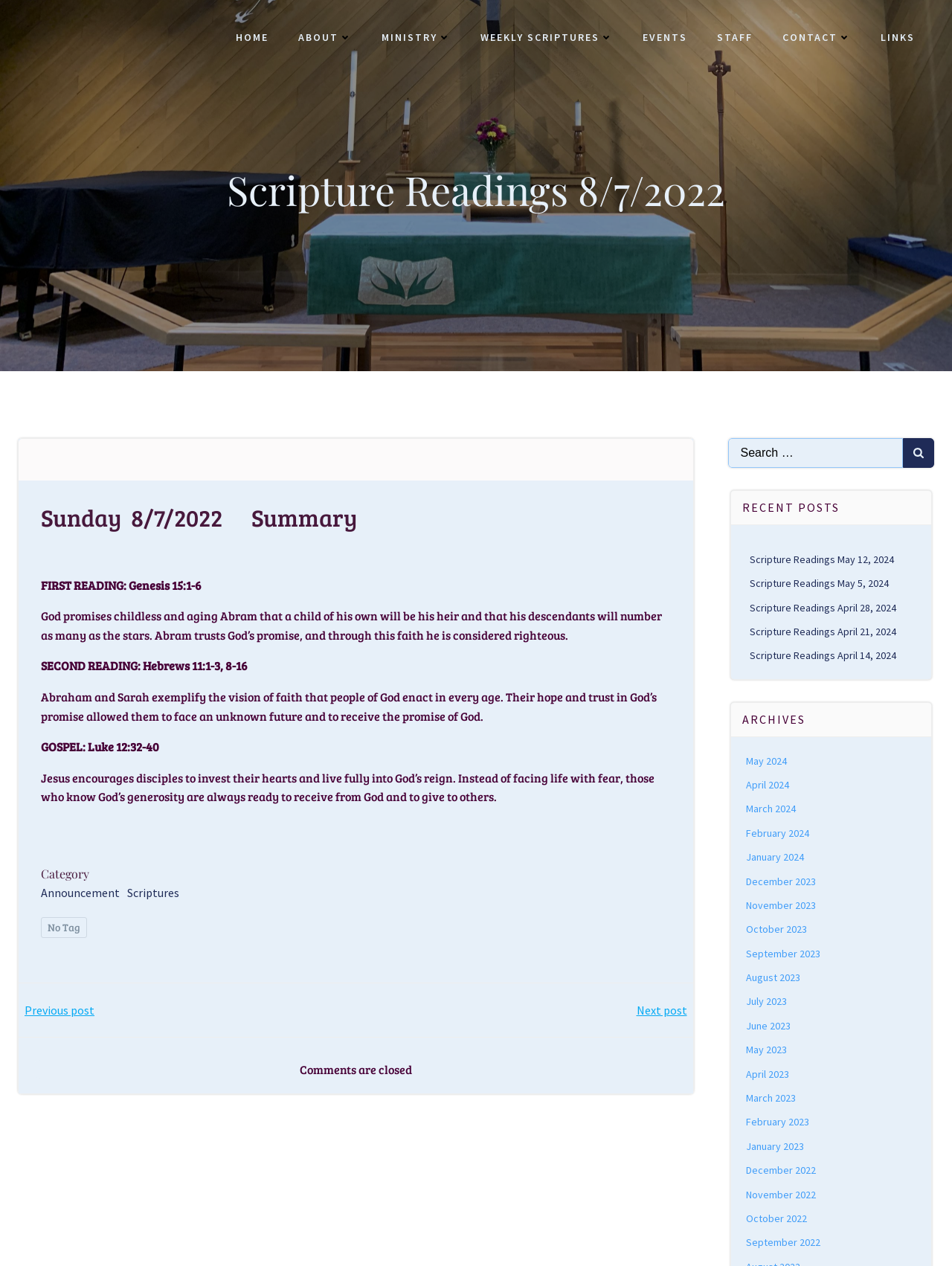Show the bounding box coordinates of the region that should be clicked to follow the instruction: "Click on the HOME link."

[0.248, 0.024, 0.282, 0.036]